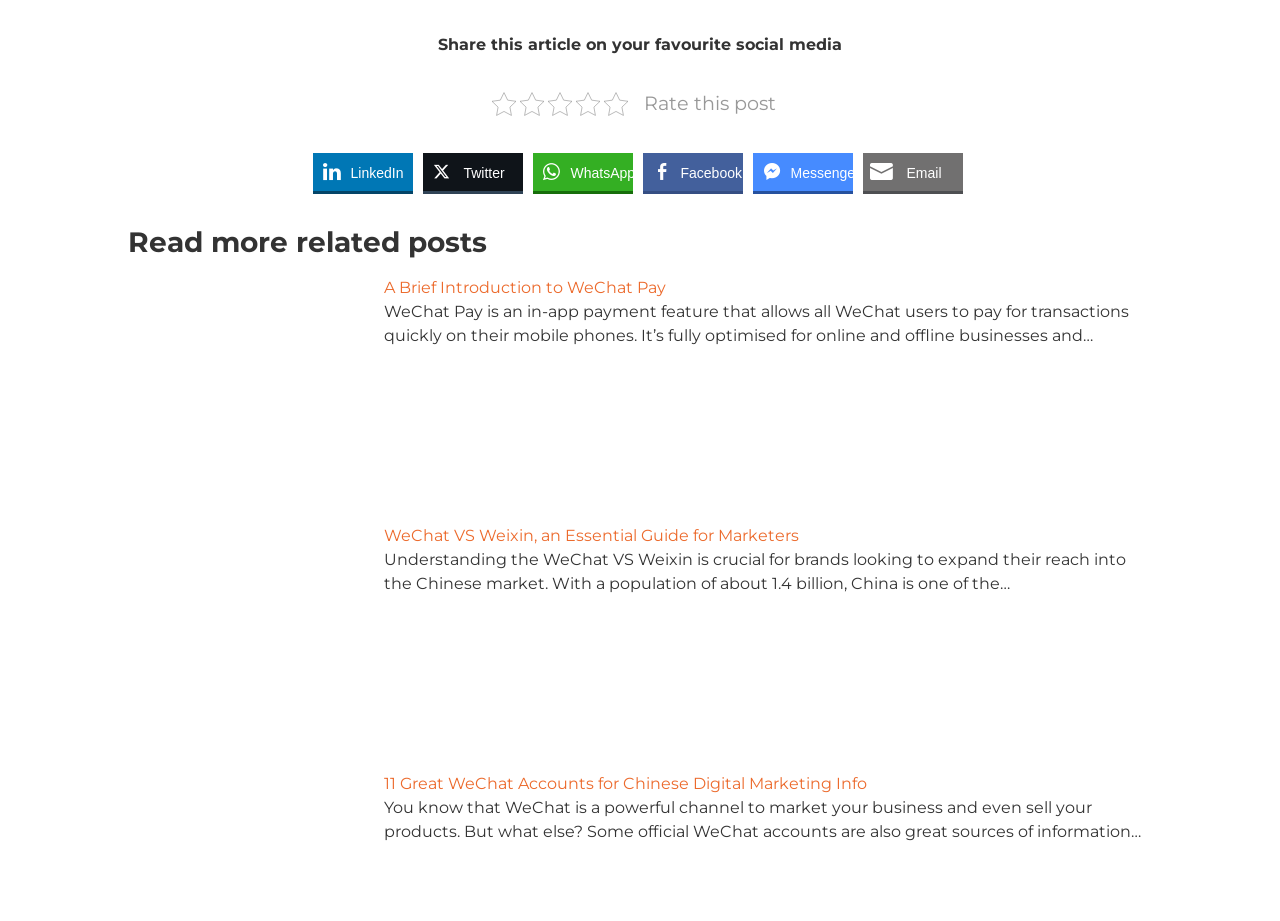Point out the bounding box coordinates of the section to click in order to follow this instruction: "Read more about WeChat Pay".

[0.1, 0.534, 0.28, 0.555]